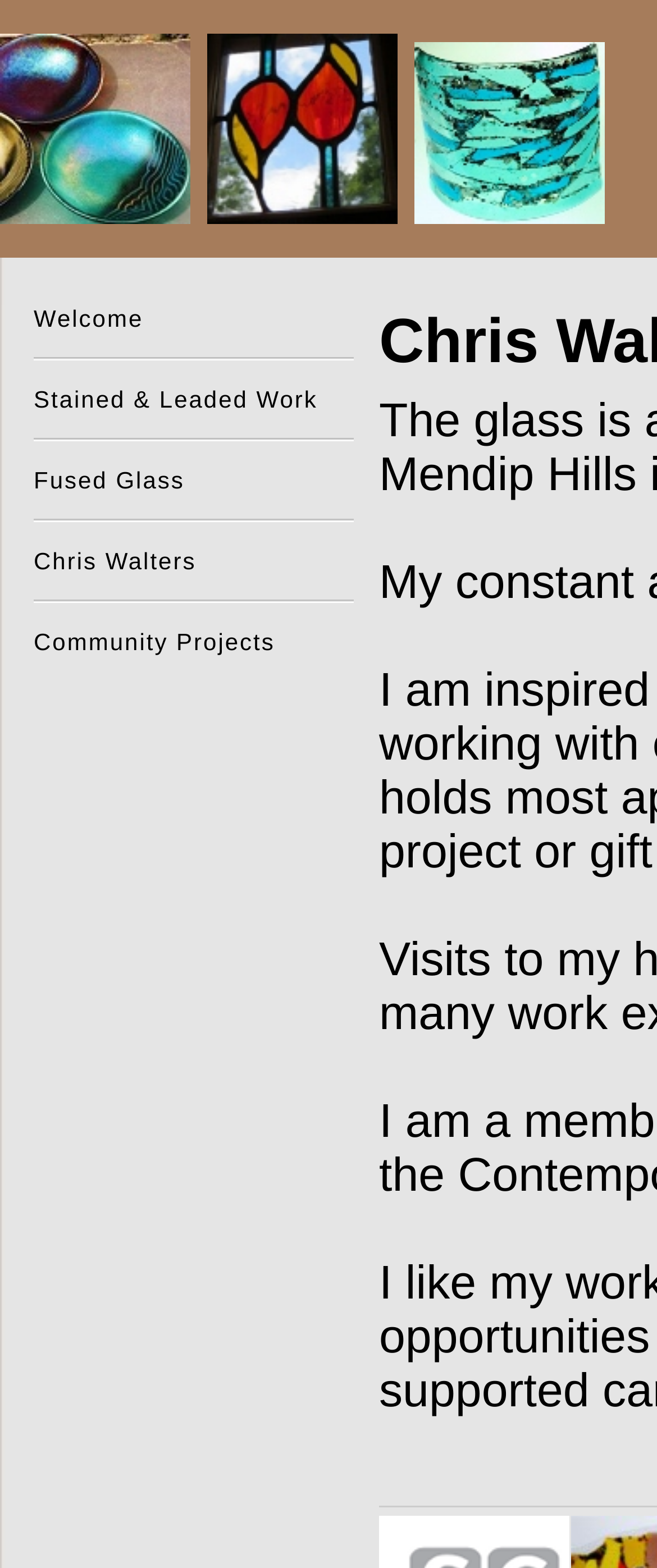How many links are on the left? Refer to the image and provide a one-word or short phrase answer.

5